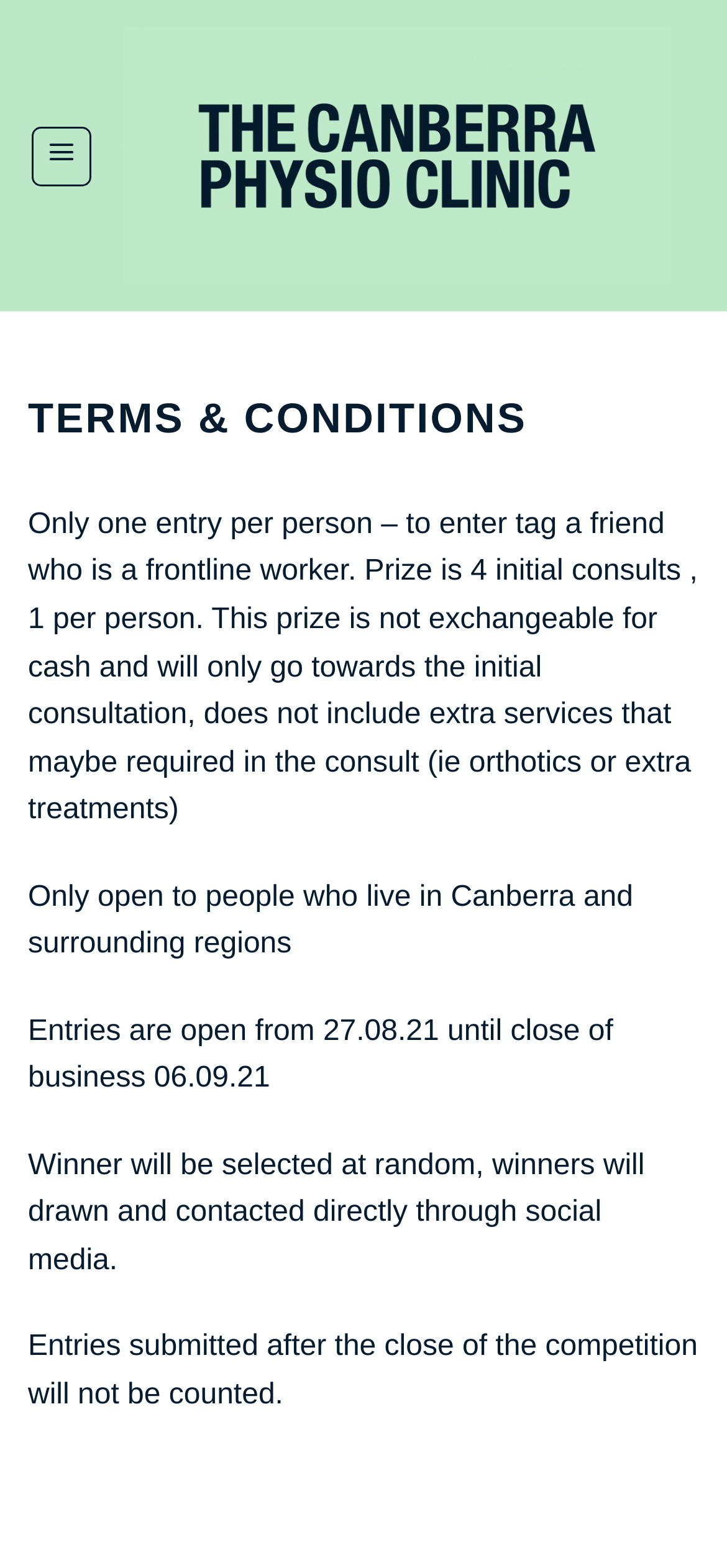Respond to the following query with just one word or a short phrase: 
What is the prize for the competition?

4 initial consults